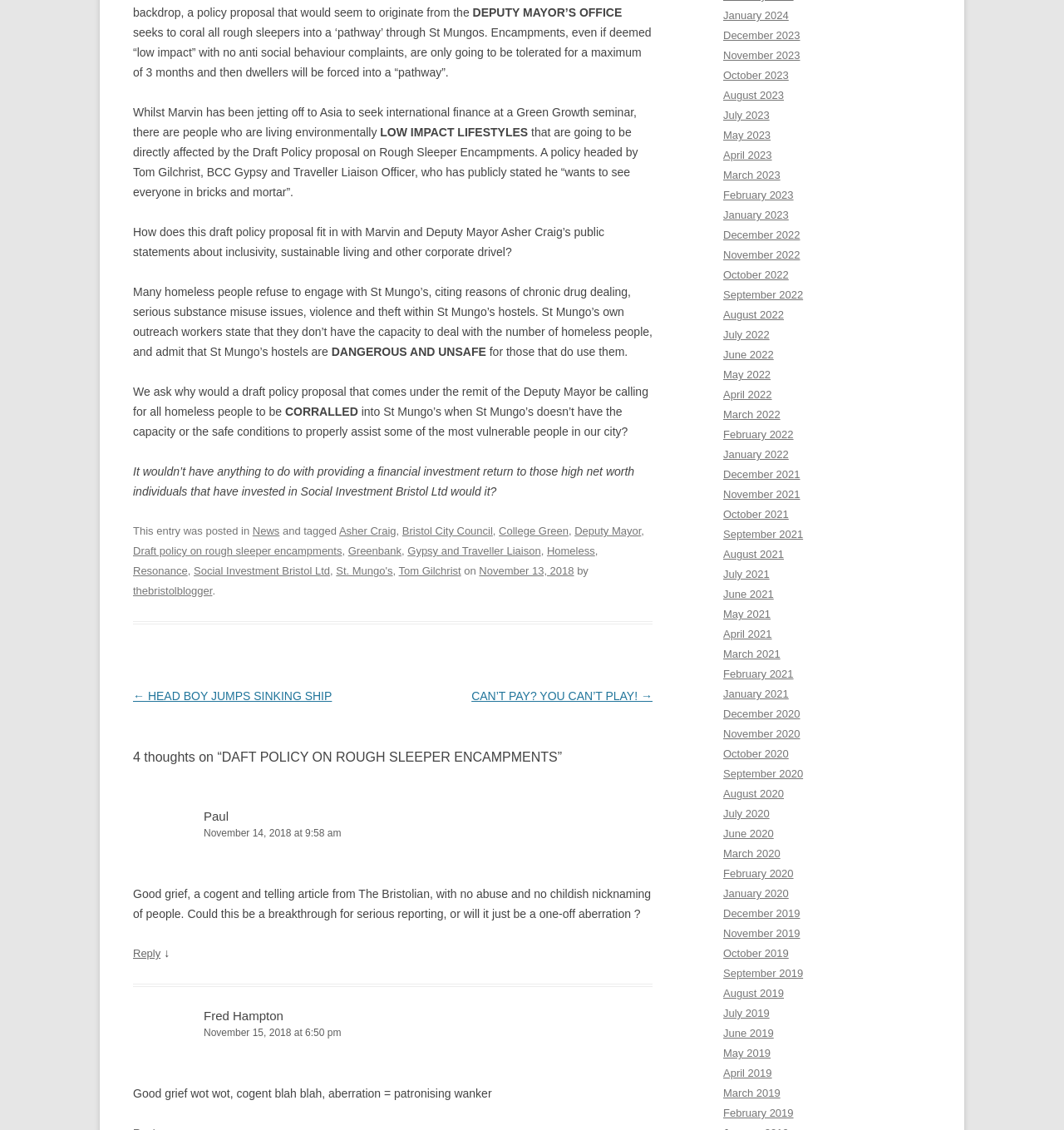Find the bounding box coordinates for the area you need to click to carry out the instruction: "Click on the 'Asher Craig' link". The coordinates should be four float numbers between 0 and 1, indicated as [left, top, right, bottom].

[0.319, 0.464, 0.372, 0.475]